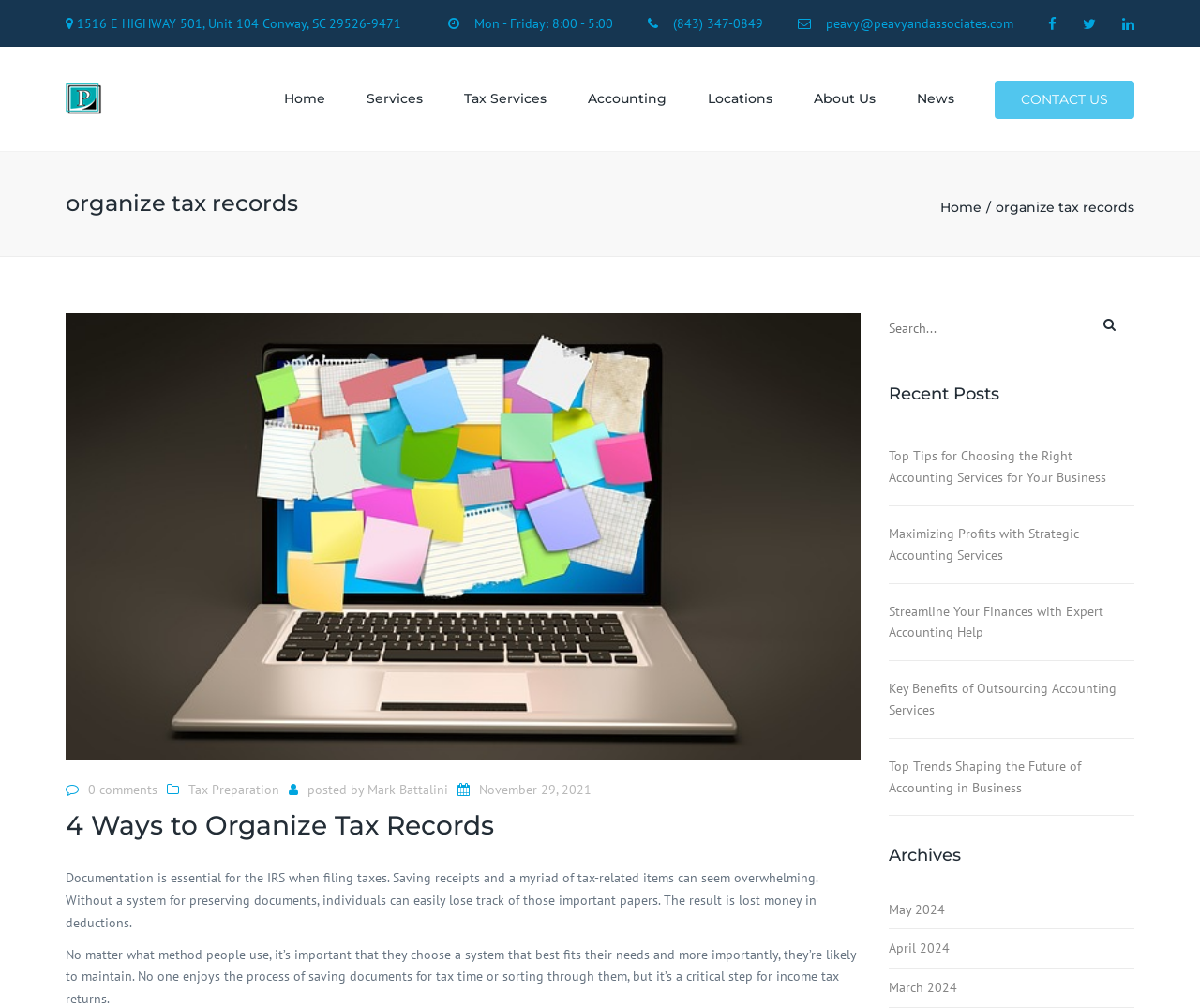Find the bounding box coordinates for the HTML element described in this sentence: "Accounting Firm Carolina Forest SC". Provide the coordinates as four float numbers between 0 and 1, in the format [left, top, right, bottom].

[0.537, 0.632, 0.696, 0.679]